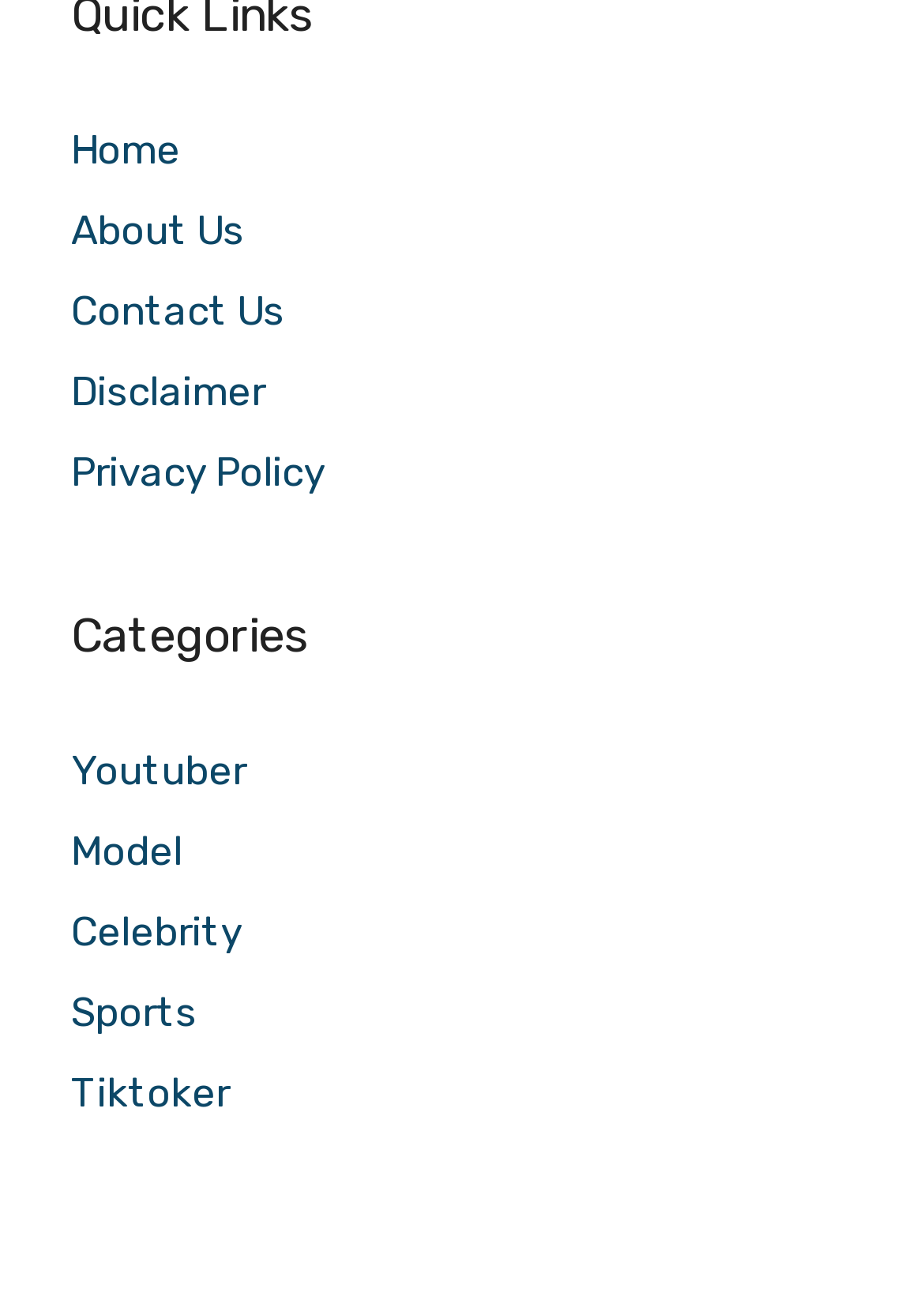What are the categories listed on the webpage?
Provide a concise answer using a single word or phrase based on the image.

Youtuber, Model, Celebrity, Sports, Tiktoker